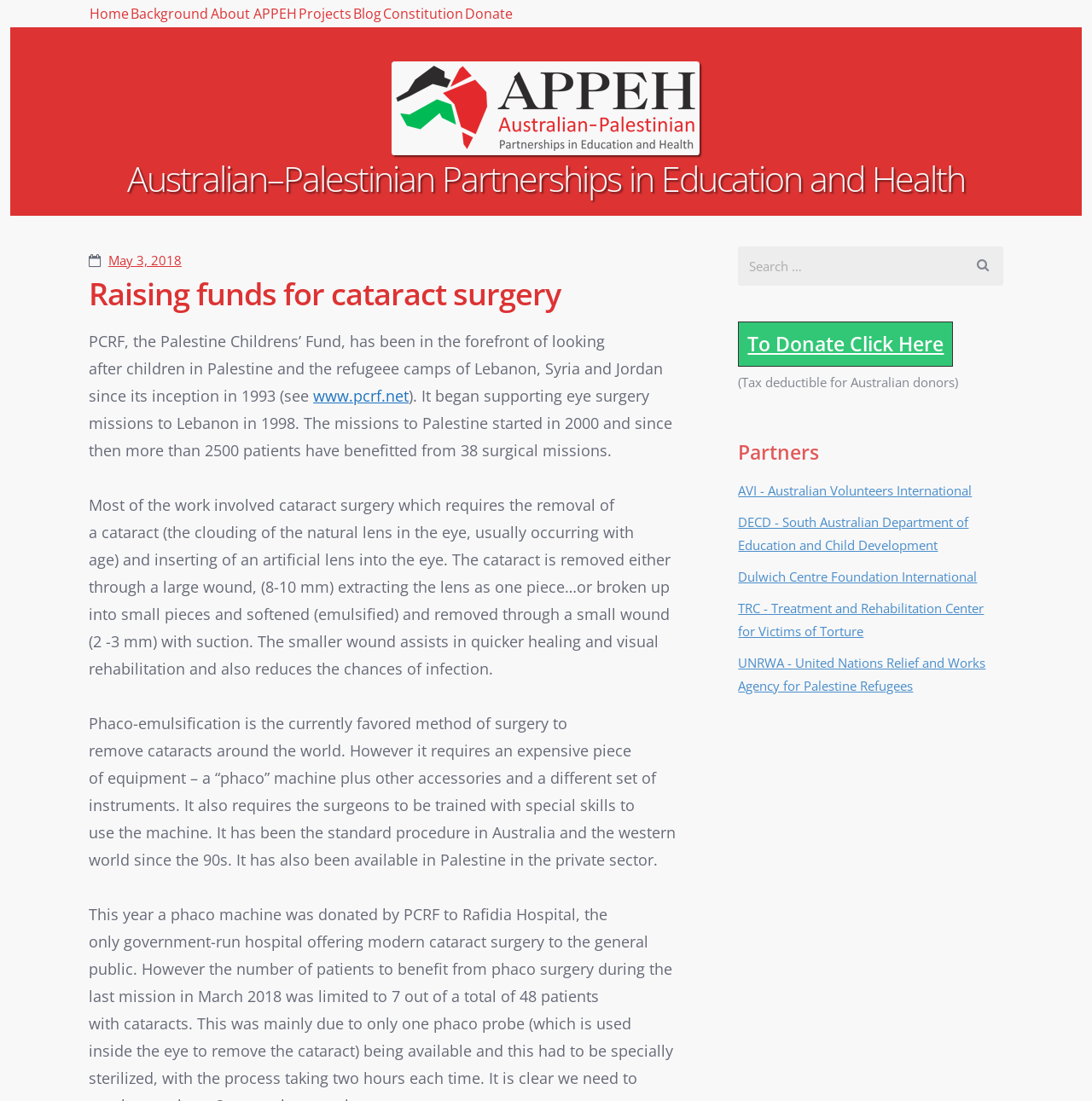What is the benefit of the smaller wound in cataract surgery?
Relying on the image, give a concise answer in one word or a brief phrase.

Quicker healing